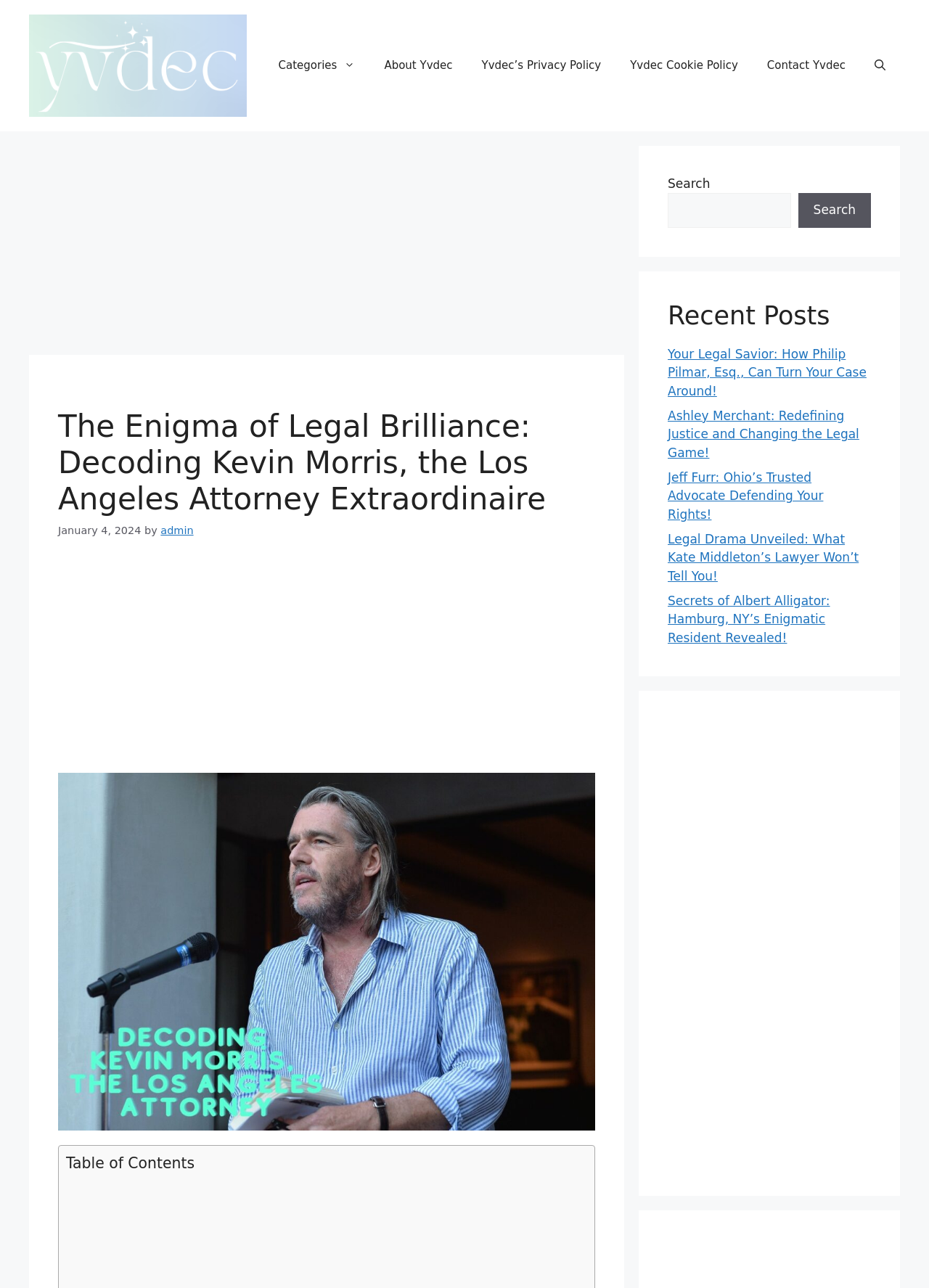Find the bounding box of the element with the following description: "aria-label="Advertisement" name="aswift_9" title="Advertisement"". The coordinates must be four float numbers between 0 and 1, formatted as [left, top, right, bottom].

[0.719, 0.563, 0.938, 0.902]